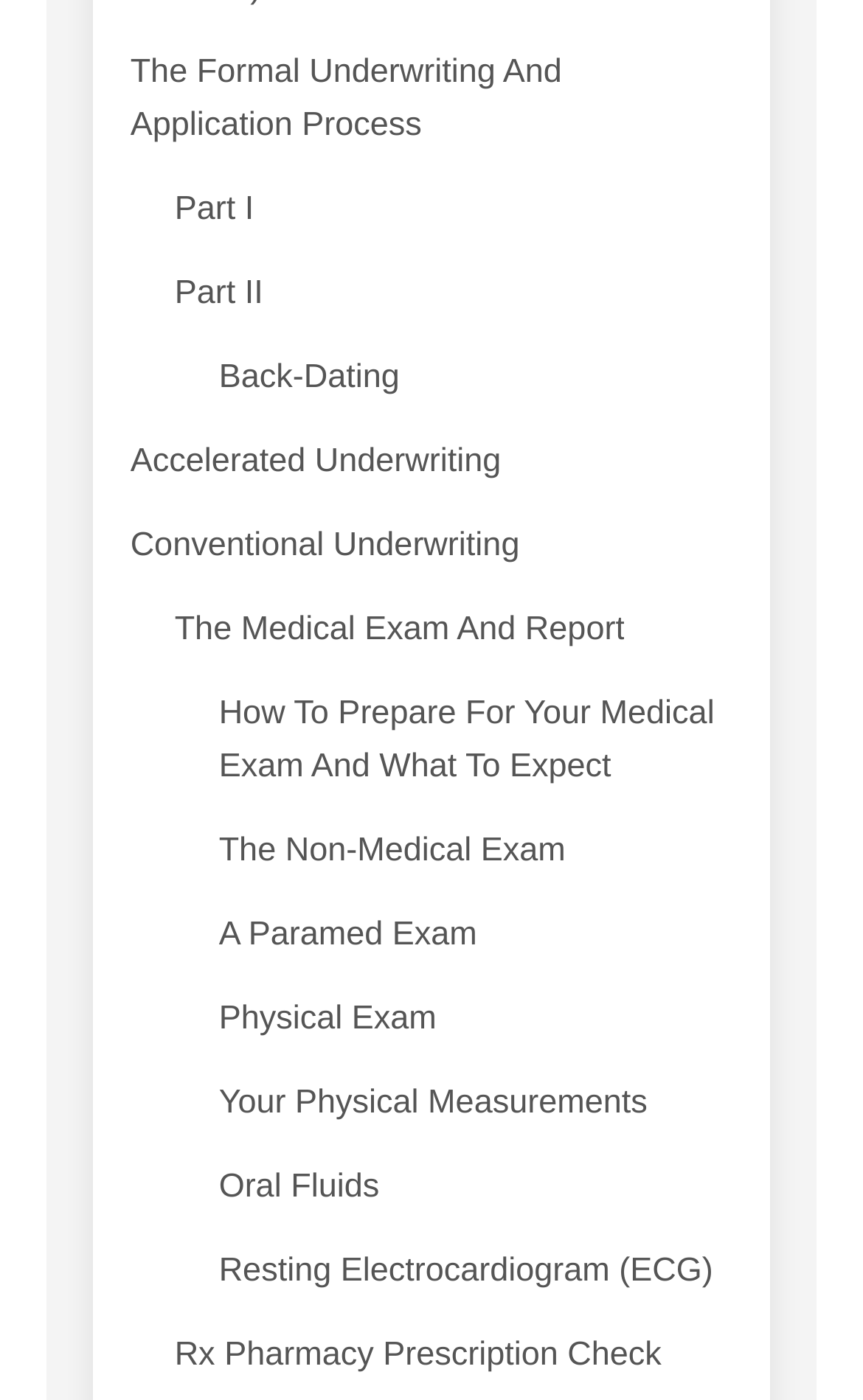What is the topic of the first link?
Give a one-word or short phrase answer based on the image.

The Formal Underwriting And Application Process